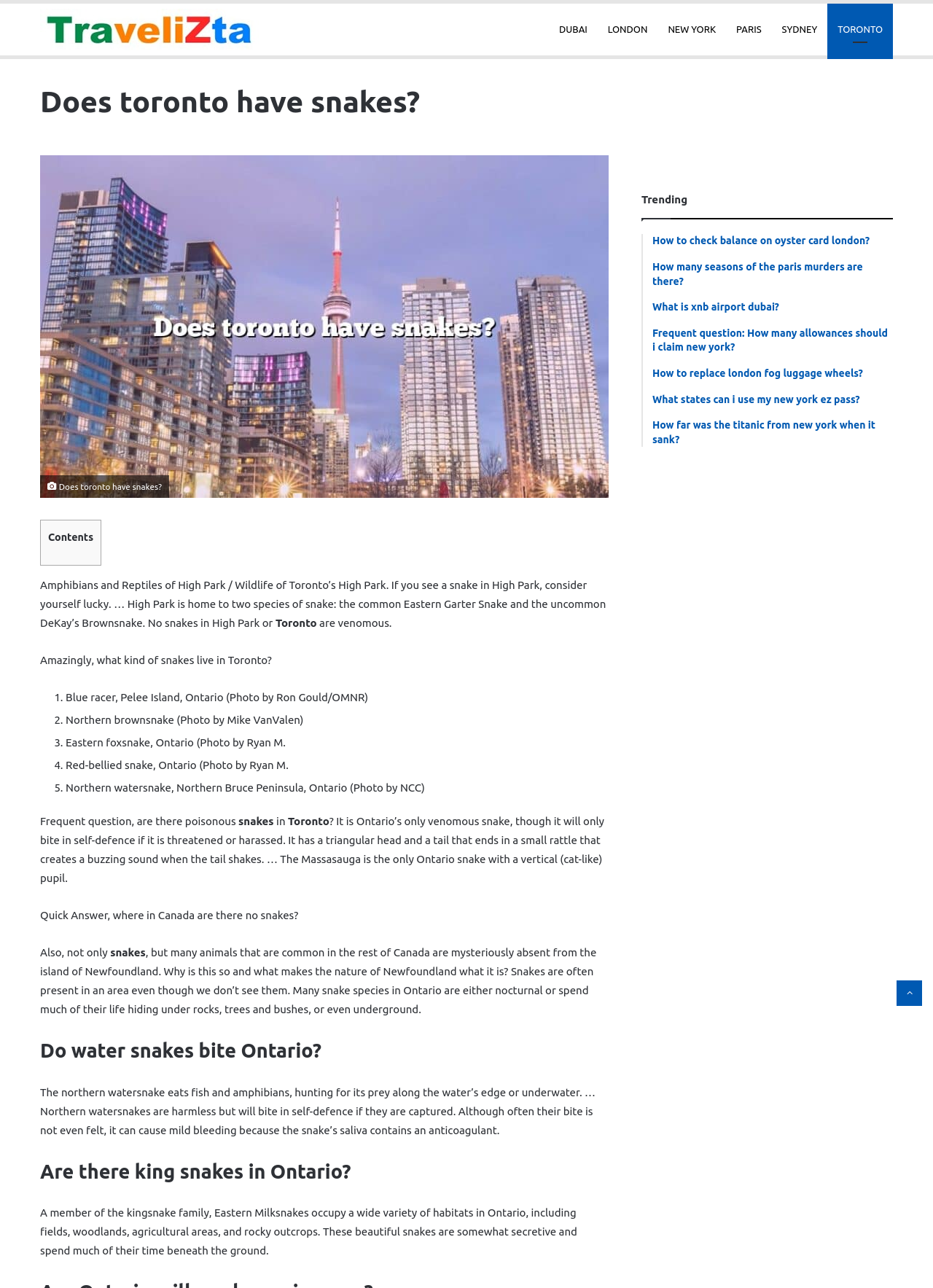Show me the bounding box coordinates of the clickable region to achieve the task as per the instruction: "Click on the 'TORONTO' link".

[0.887, 0.003, 0.957, 0.043]